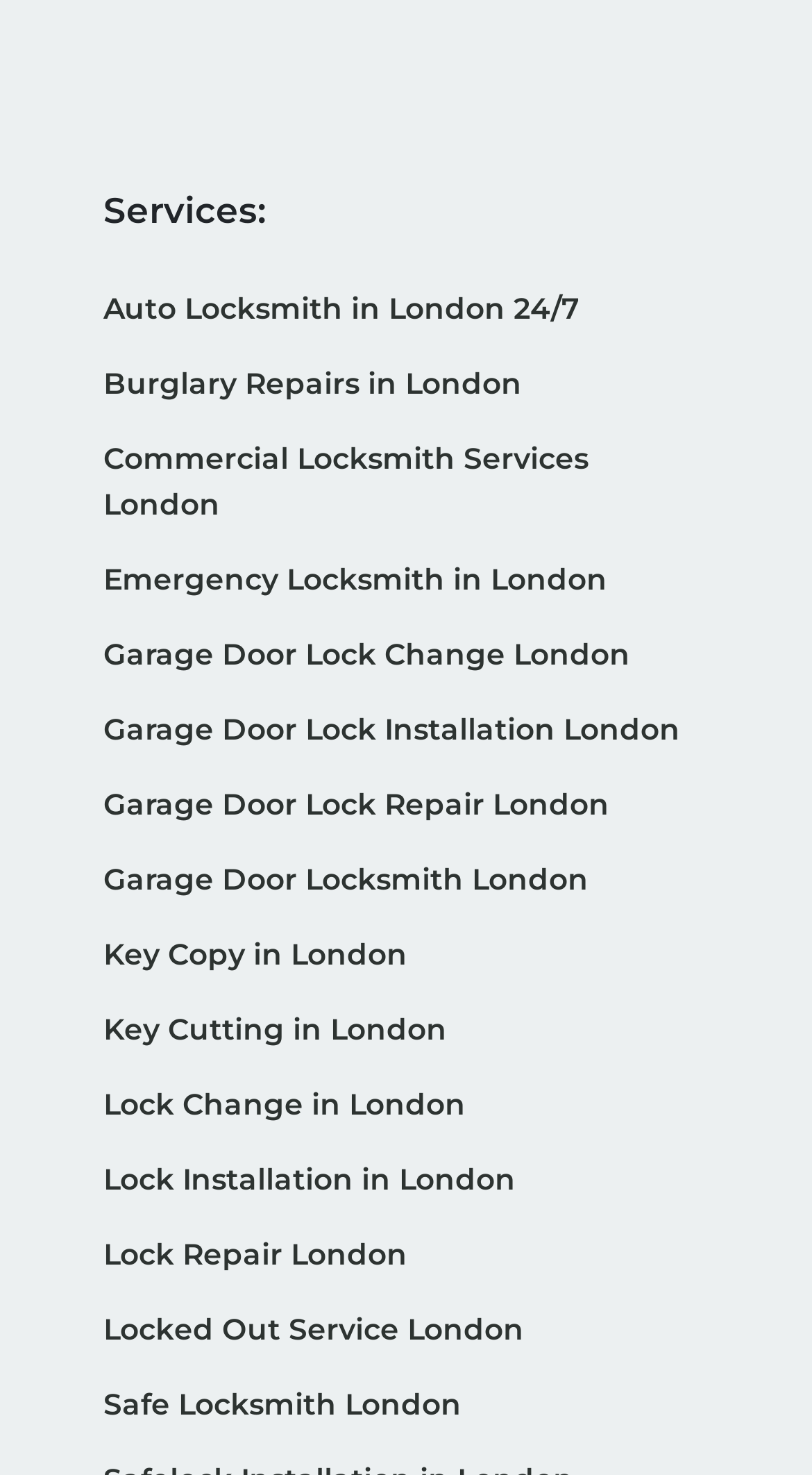Using floating point numbers between 0 and 1, provide the bounding box coordinates in the format (top-left x, top-left y, bottom-right x, bottom-right y). Locate the UI element described here: Key Copy in London

[0.128, 0.631, 0.872, 0.662]